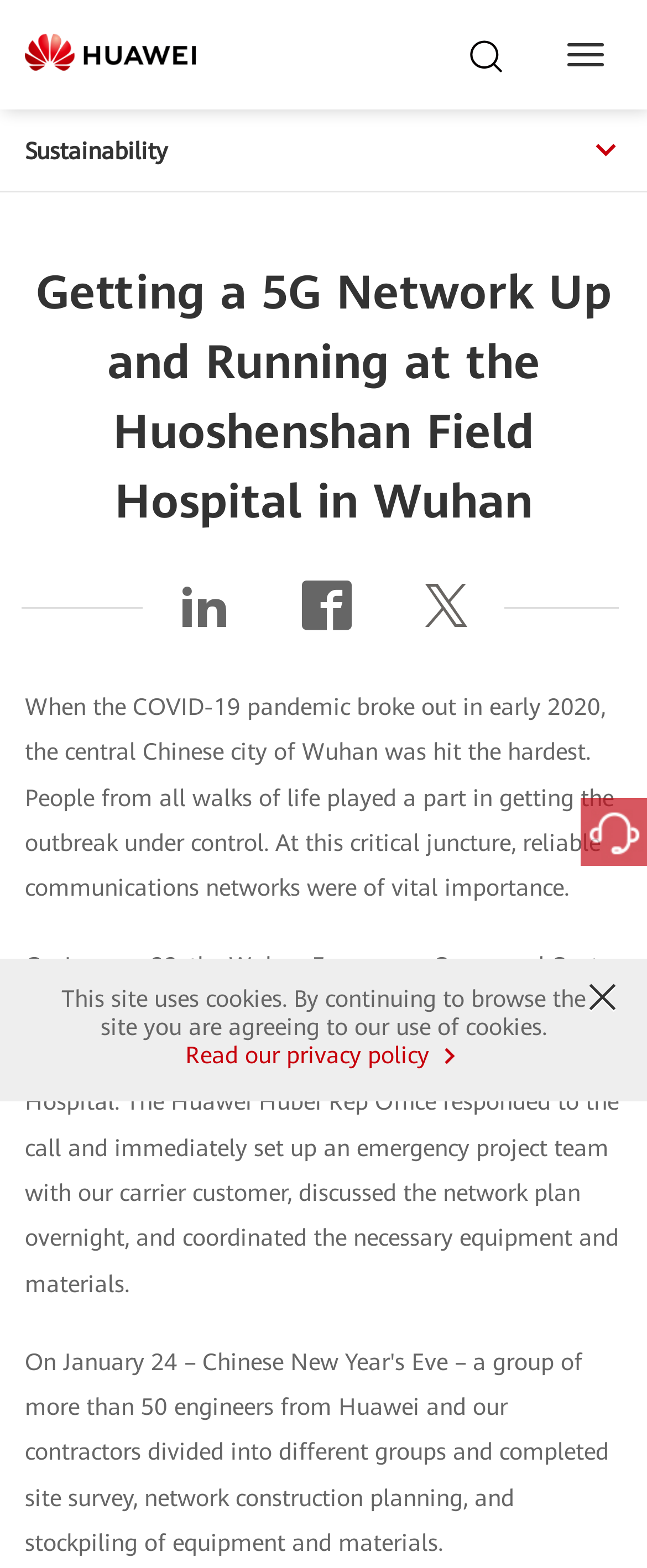What is the name of the hospital where Huawei deployed the 5G network?
Could you please answer the question thoroughly and with as much detail as possible?

The webpage mentions that Huawei helped deploy the 5G network at the Huoshenshan Field Hospital in Wuhan, which was a critical location during the COVID-19 pandemic.